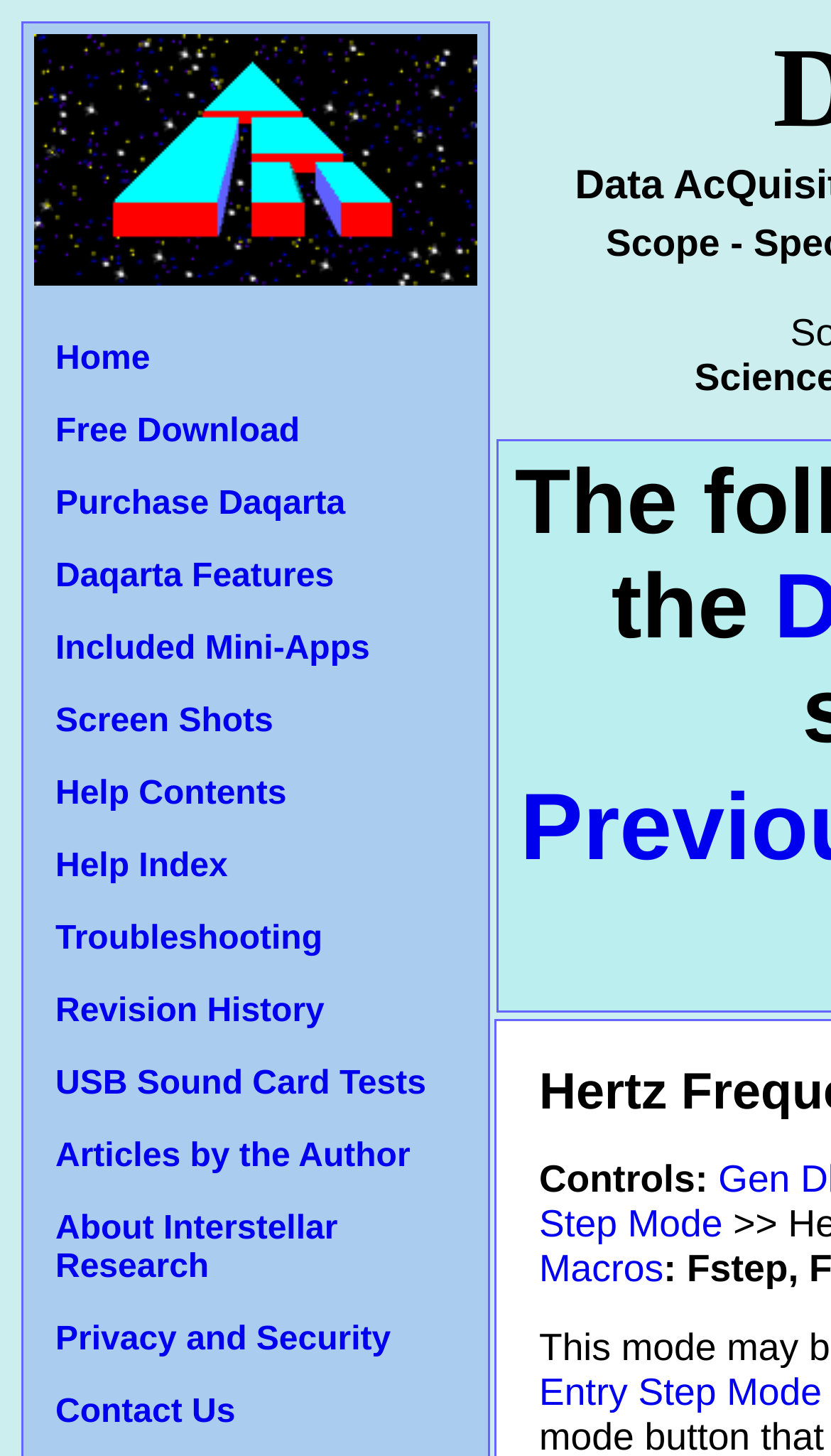Please identify the bounding box coordinates of the area that needs to be clicked to fulfill the following instruction: "Explore Macros."

[0.649, 0.857, 0.798, 0.886]